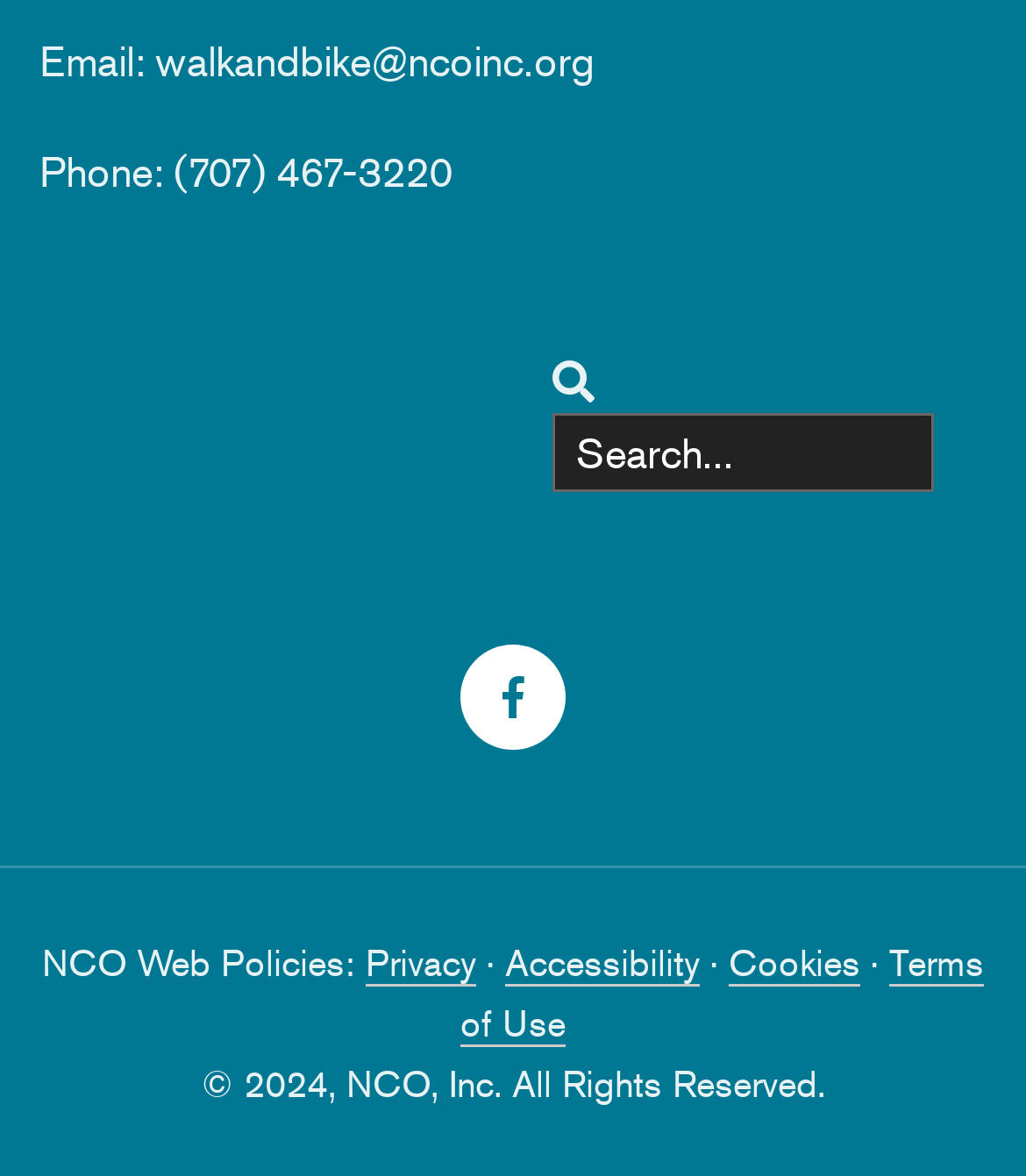What is the purpose of the textbox?
Refer to the screenshot and answer in one word or phrase.

Search term